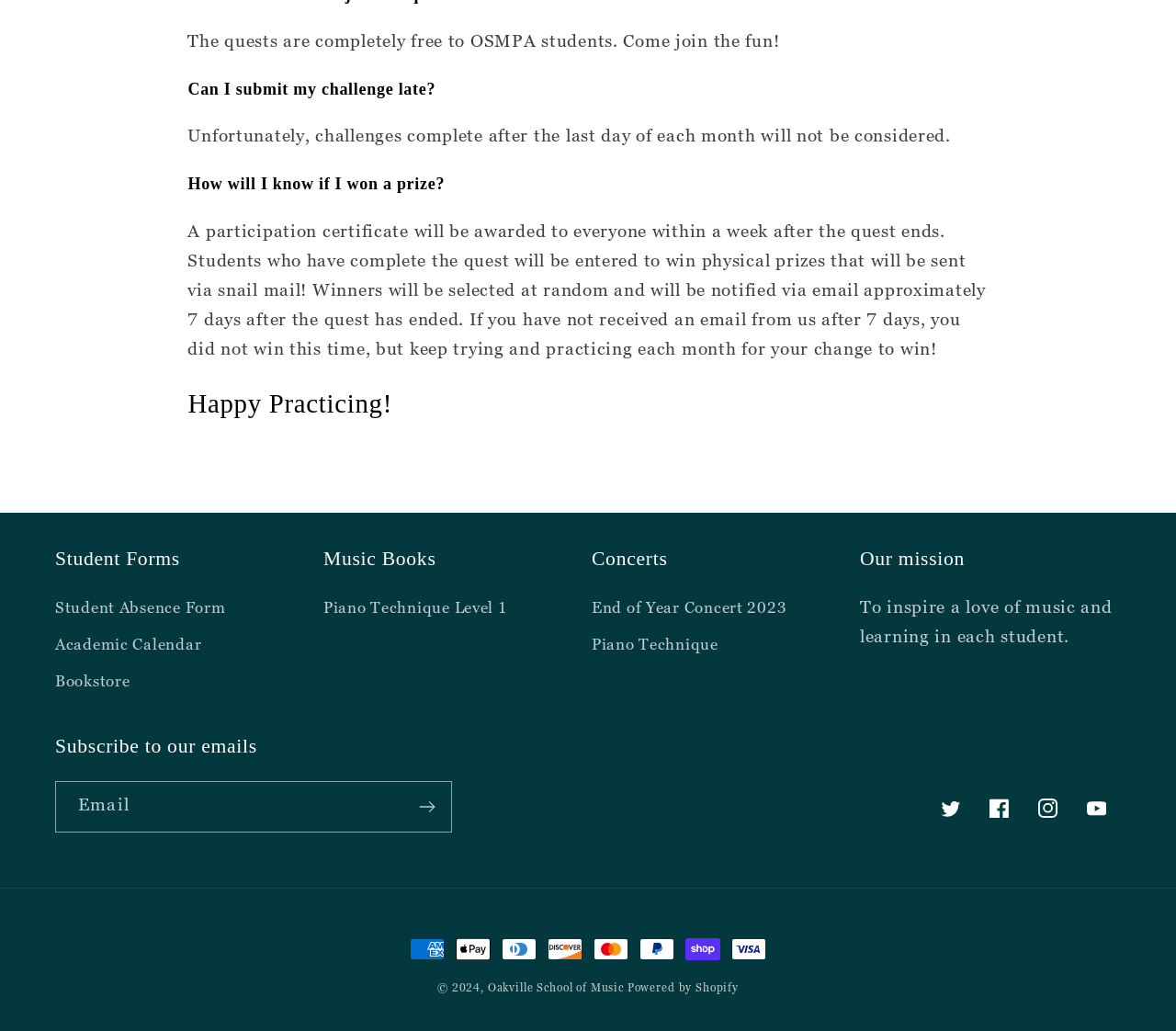Find the bounding box coordinates for the HTML element described as: "Student Absence Form". The coordinates should consist of four float values between 0 and 1, i.e., [left, top, right, bottom].

[0.047, 0.577, 0.192, 0.608]